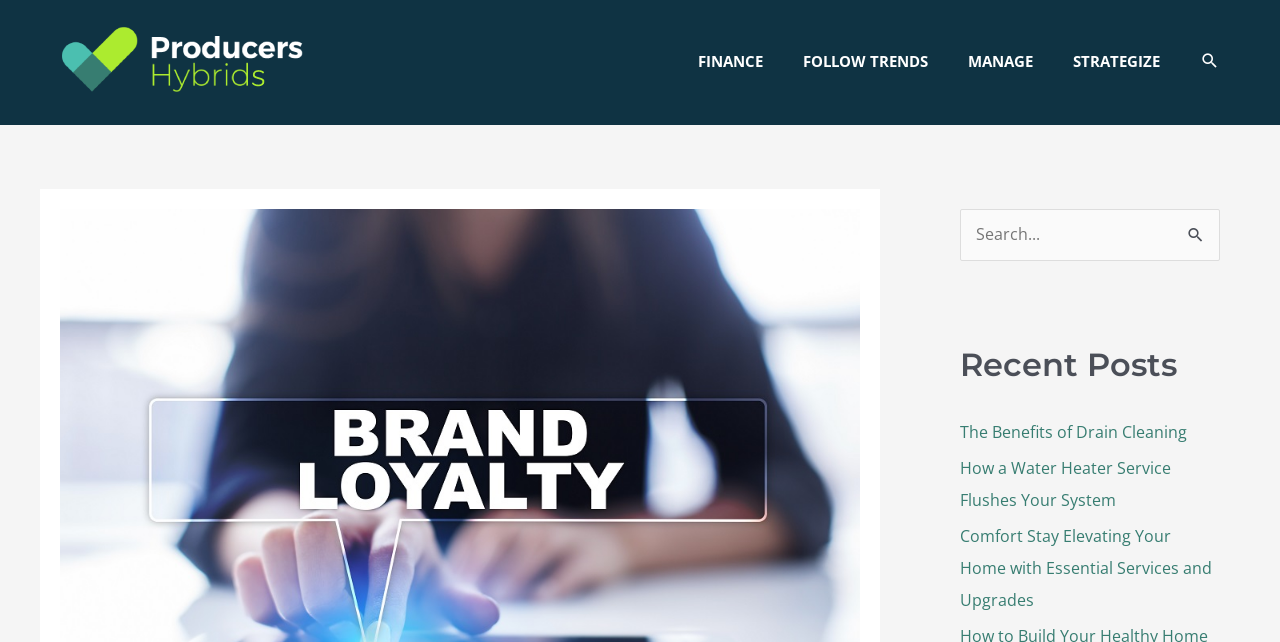What is the purpose of the search box?
Look at the image and answer with only one word or phrase.

To search the website